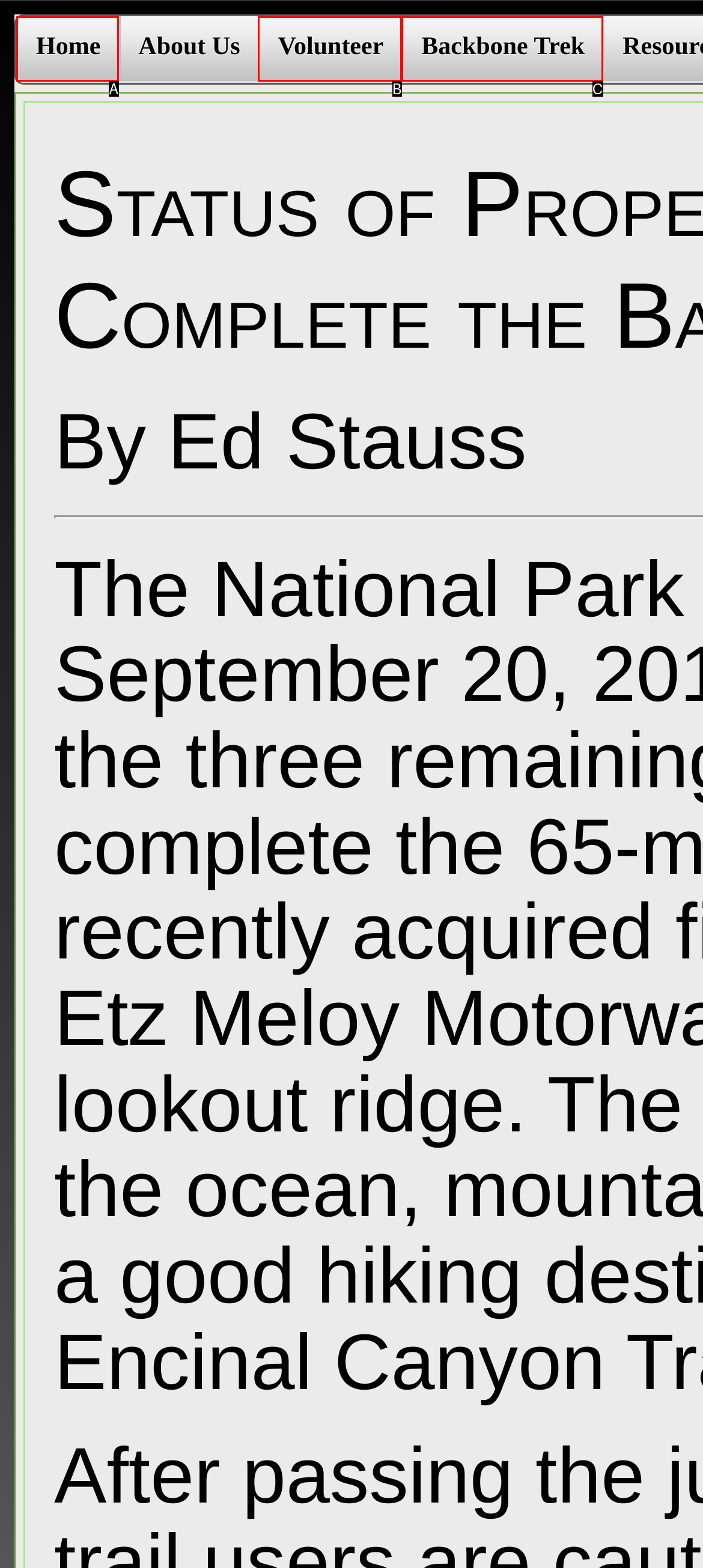Identify the option that corresponds to the description: Home 
Provide the letter of the matching option from the available choices directly.

A